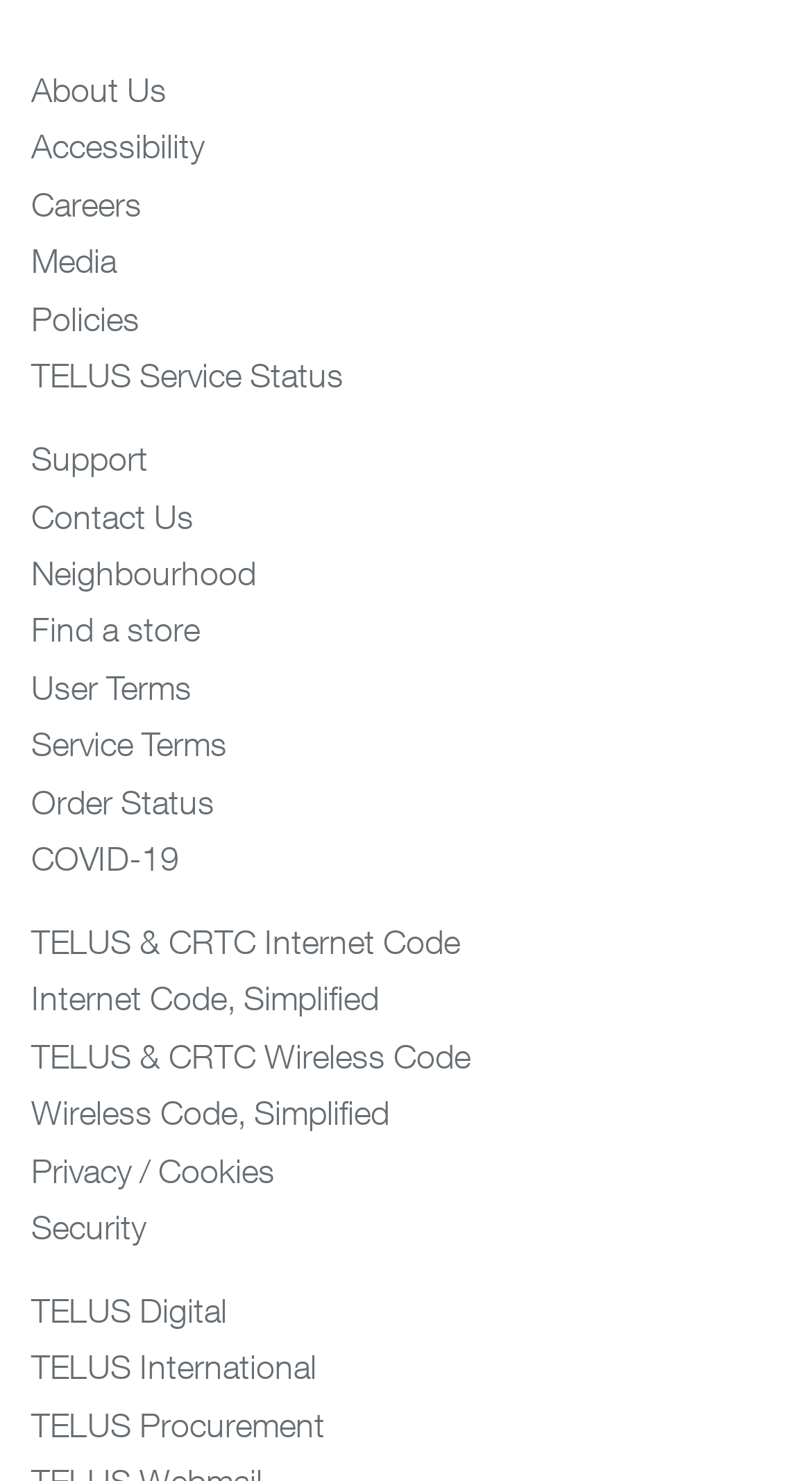Show the bounding box coordinates of the element that should be clicked to complete the task: "View TELUS Service Status".

[0.038, 0.241, 0.423, 0.266]